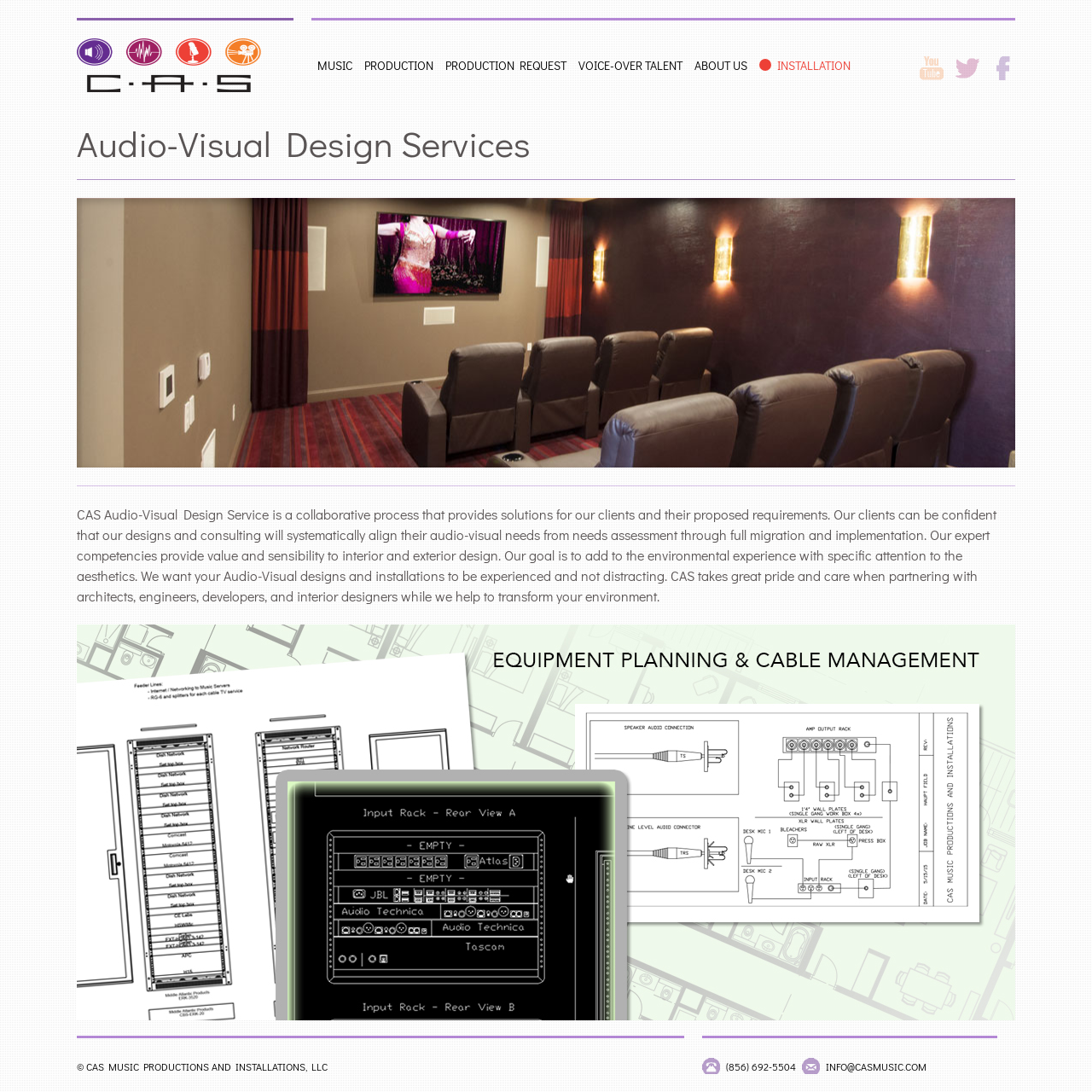Give an in-depth description of the picture inside the red marked area.

The image showcases the logo of CAS Music Productions & Installation, characterized by a dynamic design that reflects the company's focus on audio-visual solutions. Emphasizing creativity and professionalism, the logo is an integral representation of the brand, conveying its commitment to transforming environments through innovative design and installation services. Located prominently on the webpage, it serves as a visual anchor that connects visitors to the company's offerings, including original music production and audio-visual design services. This logo symbolizes the collaborative spirit of the company, dedicated to meeting client needs with tailored solutions in both commercial and residential settings.